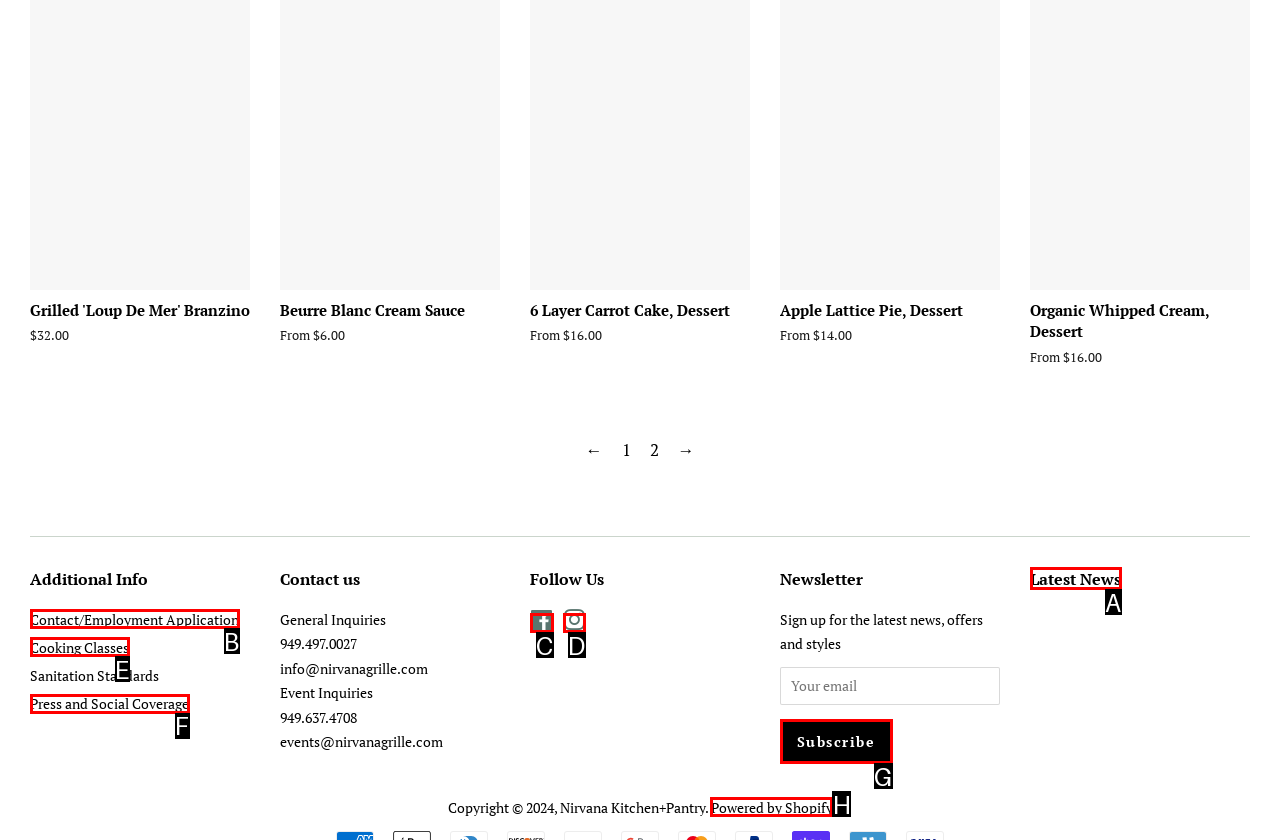Which letter corresponds to the correct option to complete the task: Read the latest news?
Answer with the letter of the chosen UI element.

A